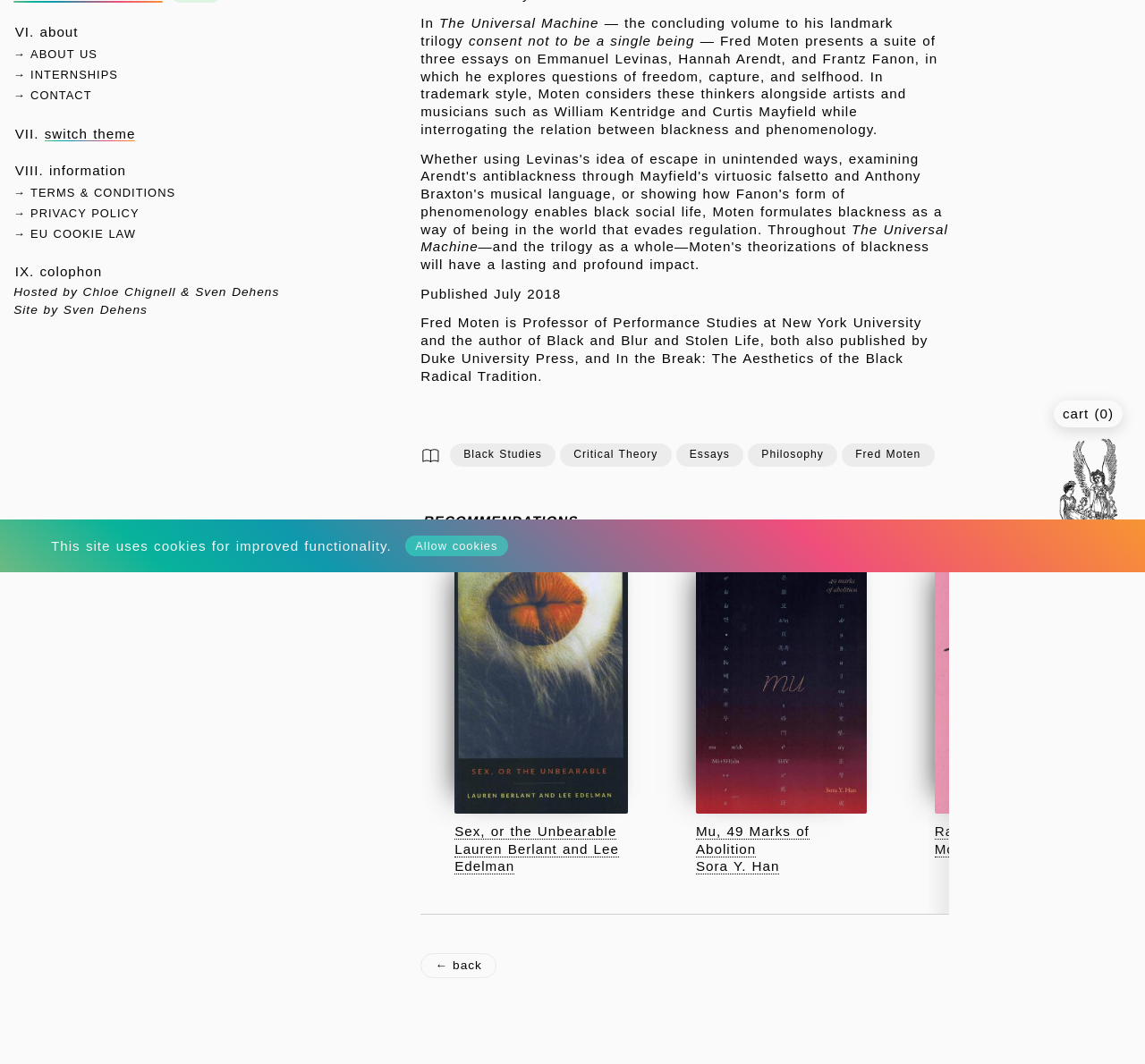Provide the bounding box coordinates for the UI element that is described by this text: "Site by Sven Dehens". The coordinates should be in the form of four float numbers between 0 and 1: [left, top, right, bottom].

[0.012, 0.285, 0.129, 0.297]